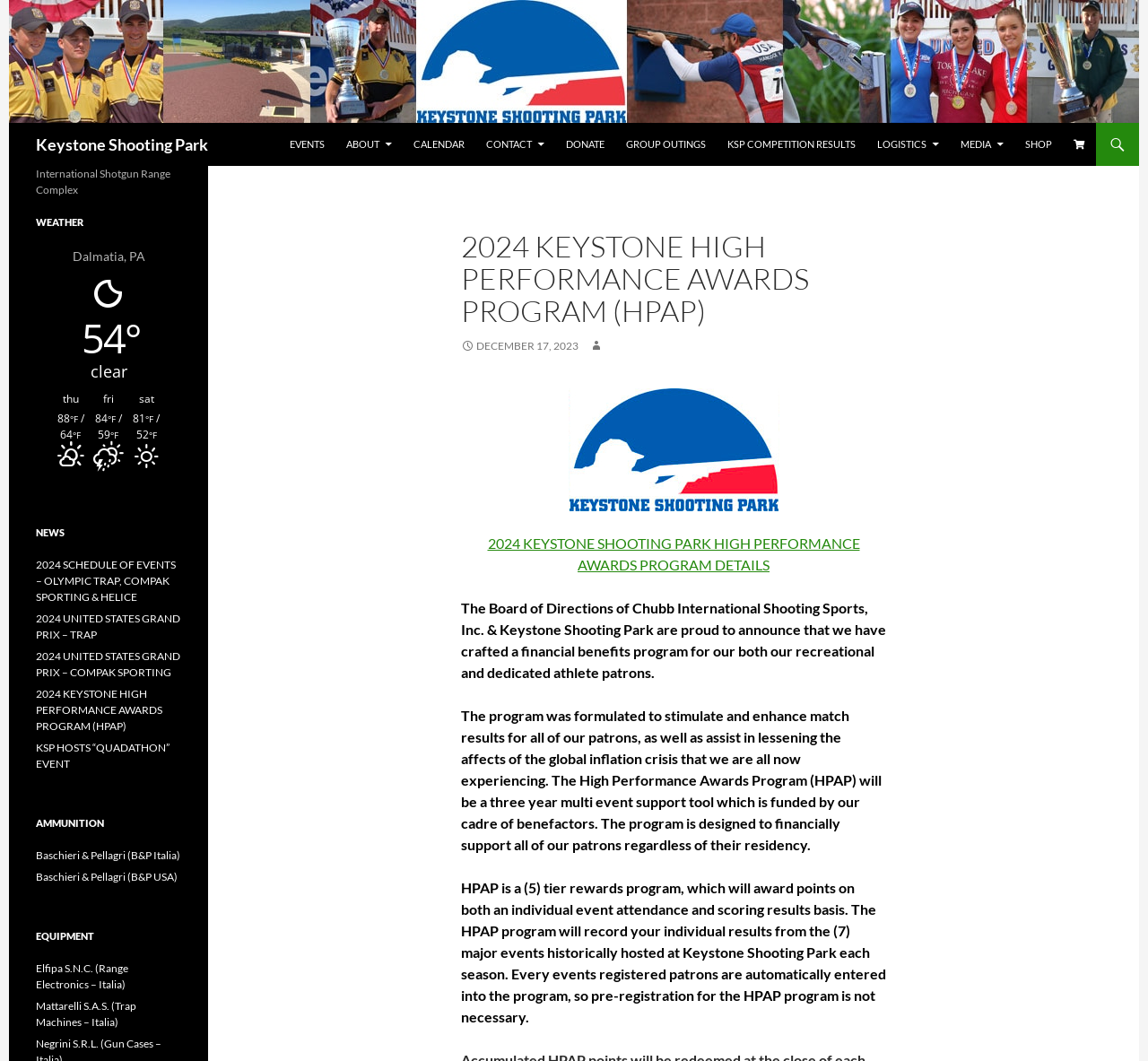What is the name of the event mentioned in the news section?
Using the visual information, answer the question in a single word or phrase.

Quadathlon